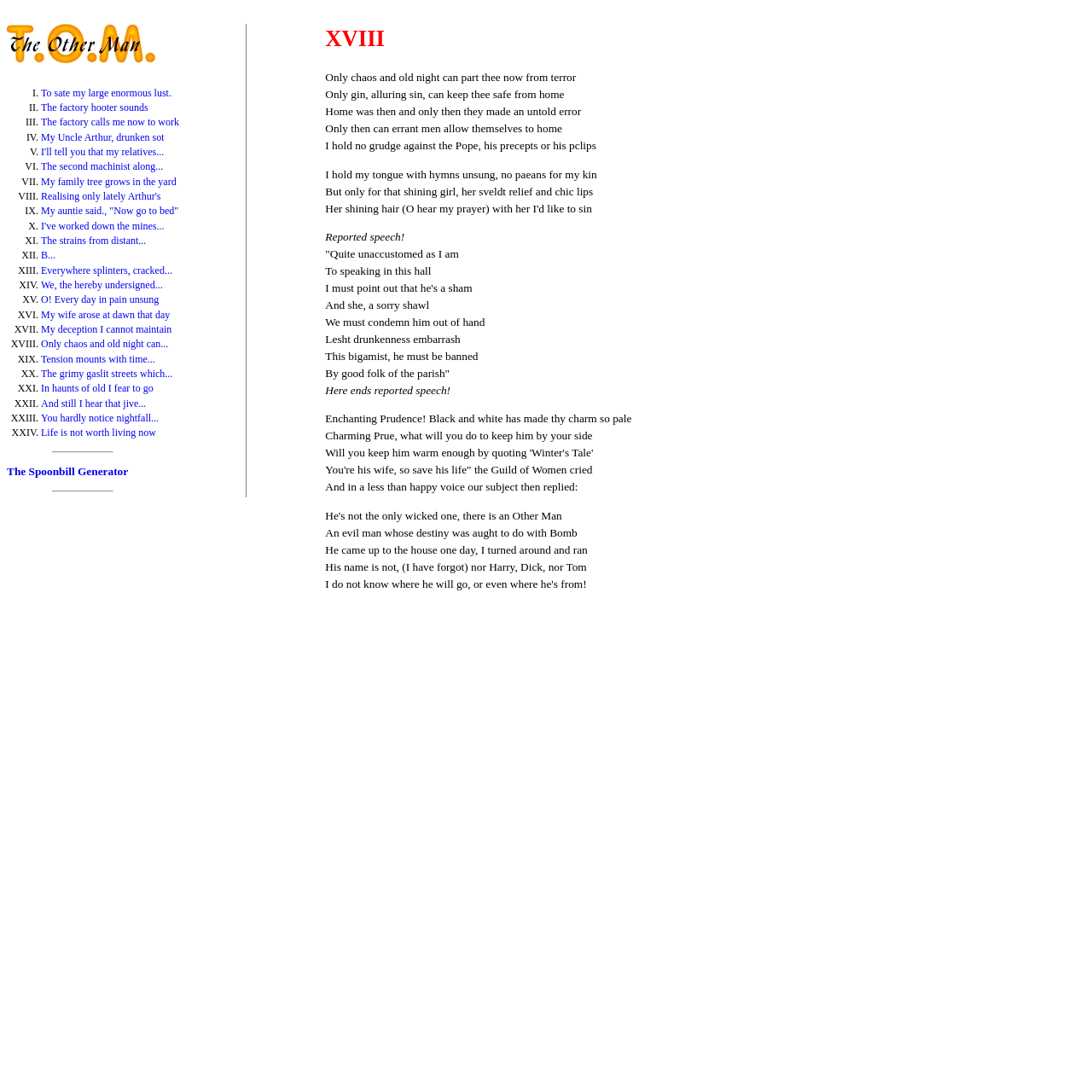Locate the bounding box coordinates of the clickable part needed for the task: "Click the link 'To sate my large enormous lust.'".

[0.038, 0.079, 0.157, 0.09]